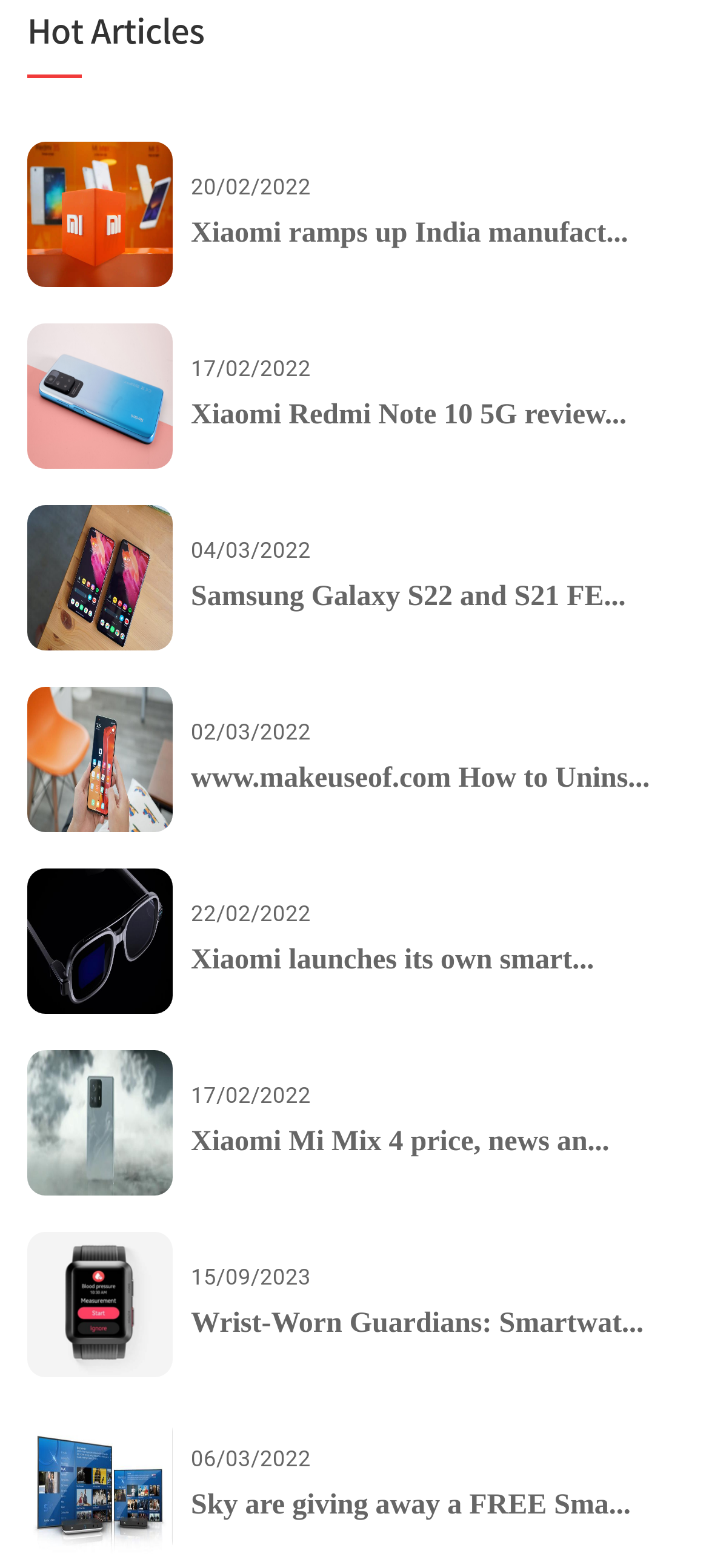Locate the bounding box coordinates of the clickable area needed to fulfill the instruction: "Read news about Xiaomi ramping up India manufacturing".

[0.269, 0.135, 0.962, 0.163]